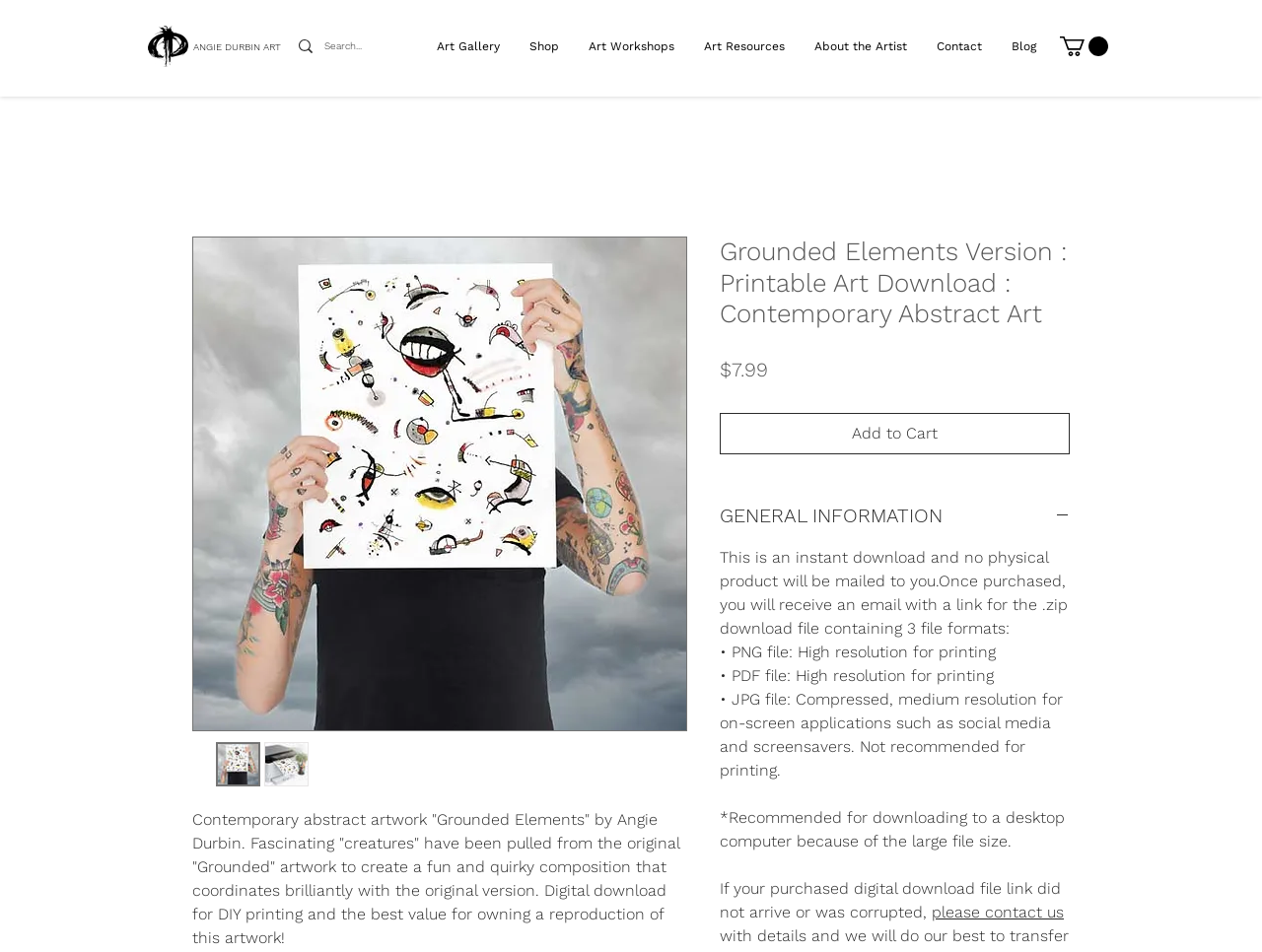What is the purpose of the 'Search...' box?
Please answer the question as detailed as possible based on the image.

The answer can be found by looking at the search box with the label 'Search...' which is located near the navigation menu. This suggests that the purpose of the 'Search...' box is to search the website.